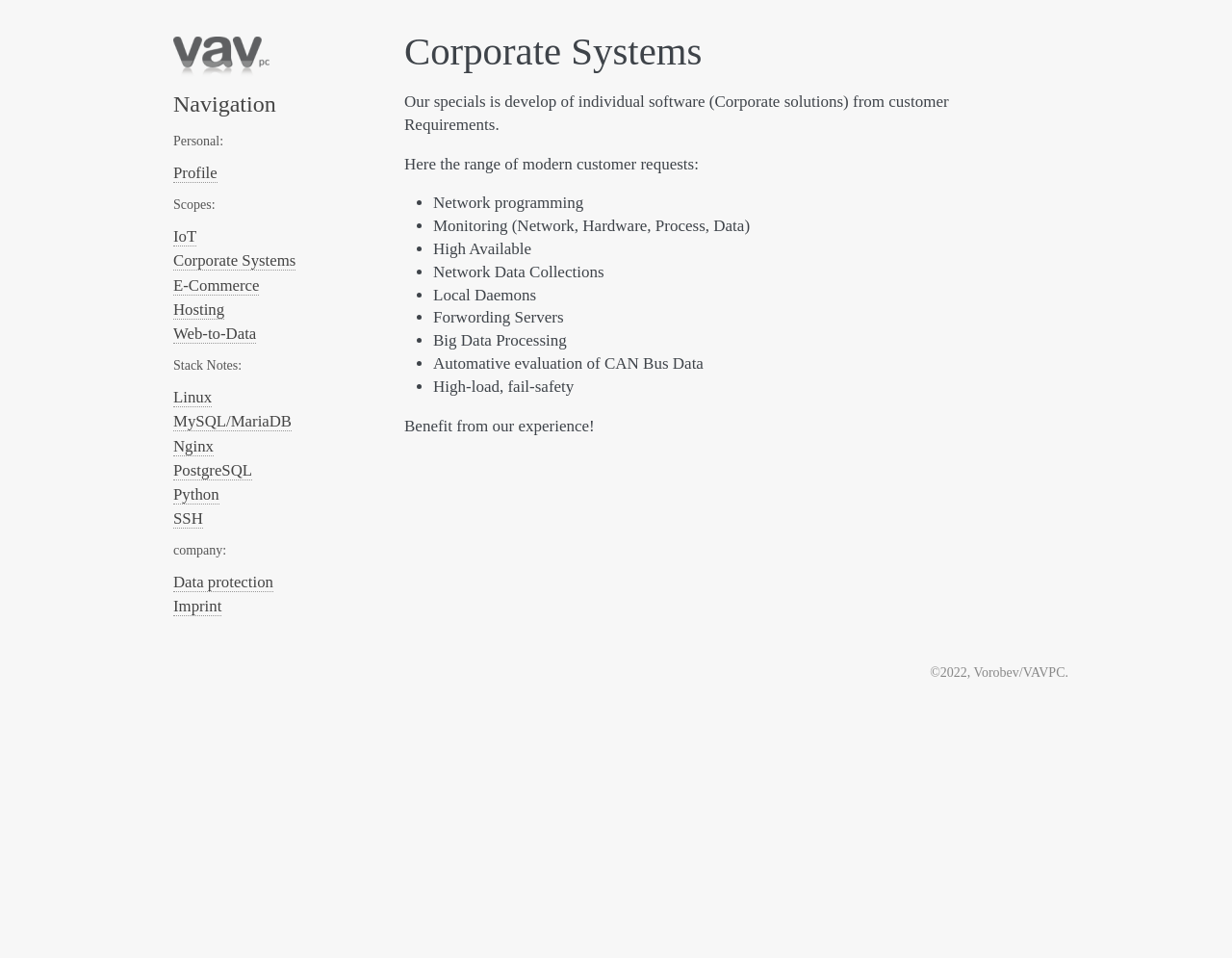Kindly determine the bounding box coordinates for the clickable area to achieve the given instruction: "Click the 'IoT' link".

[0.141, 0.237, 0.16, 0.257]